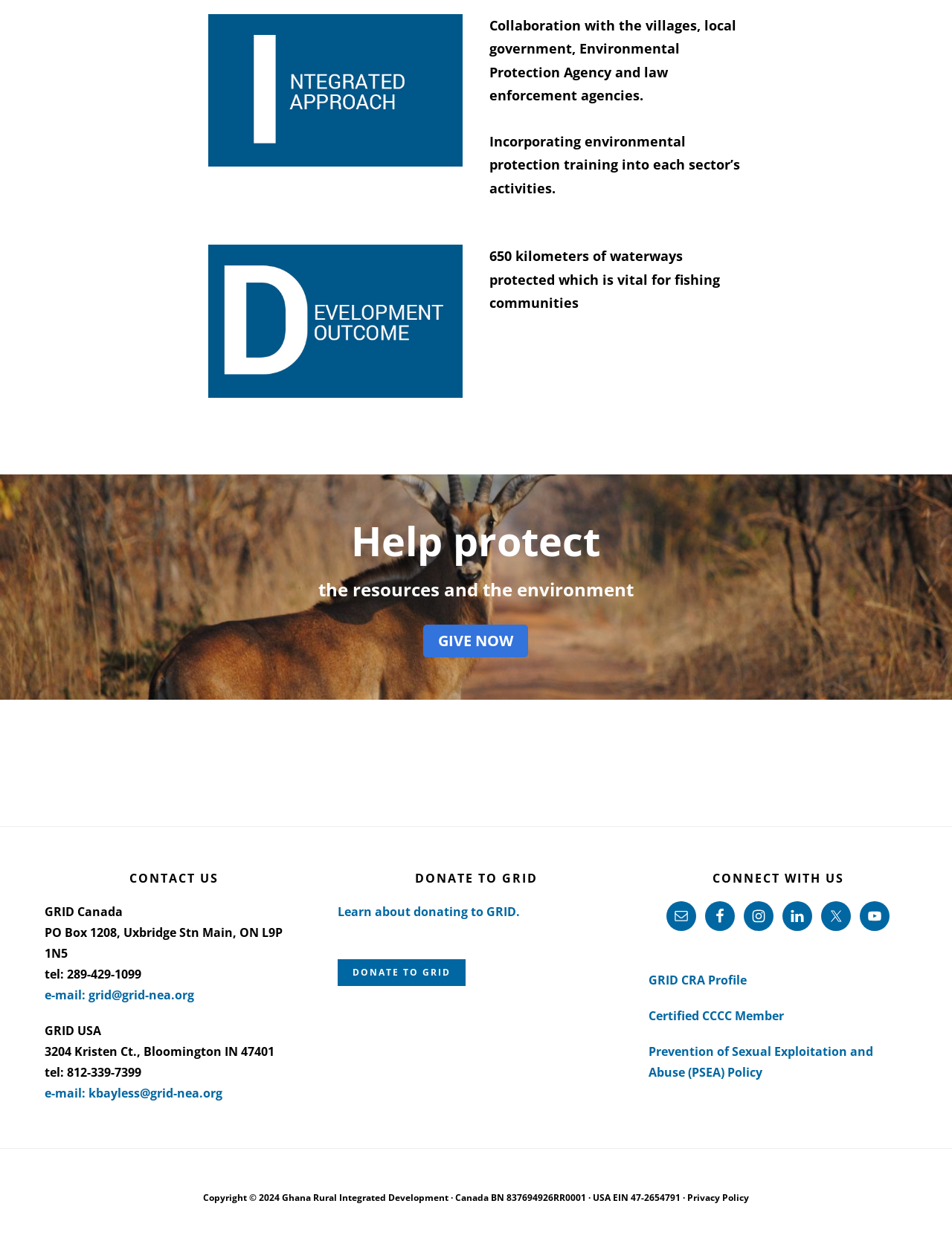Please identify the bounding box coordinates of the element I need to click to follow this instruction: "Select a category from the dropdown".

None